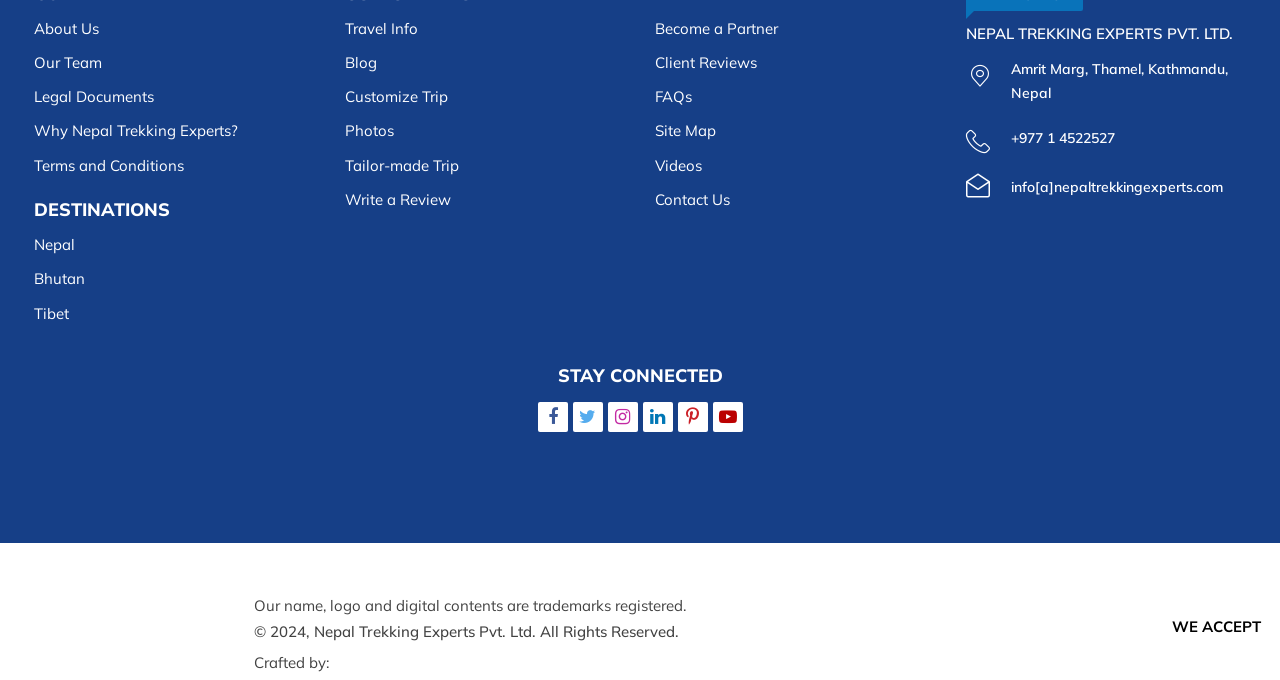Determine the coordinates of the bounding box for the clickable area needed to execute this instruction: "Visit Nepal".

[0.027, 0.341, 0.059, 0.38]